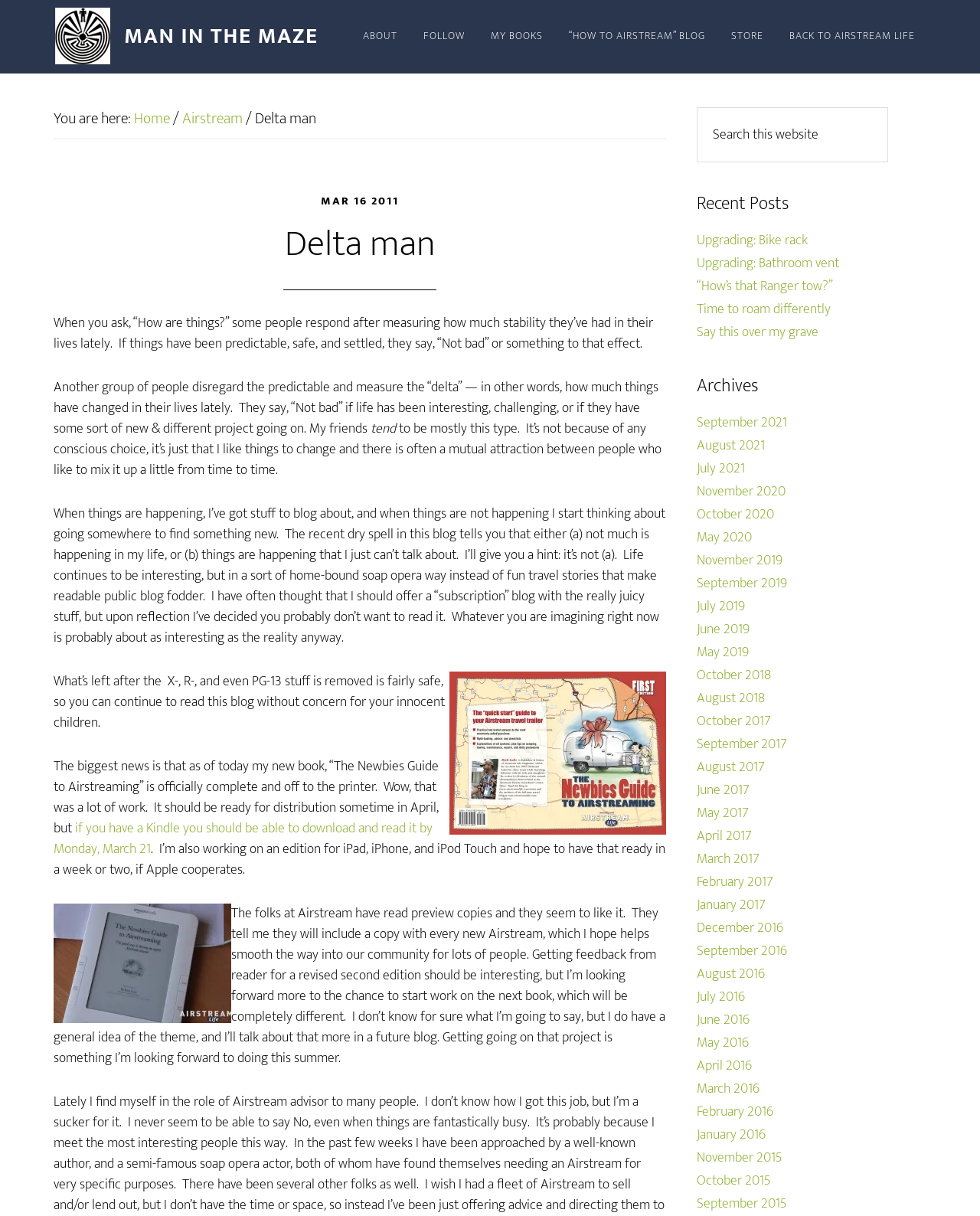Find the bounding box coordinates for the HTML element specified by: "Store".

[0.734, 0.006, 0.791, 0.054]